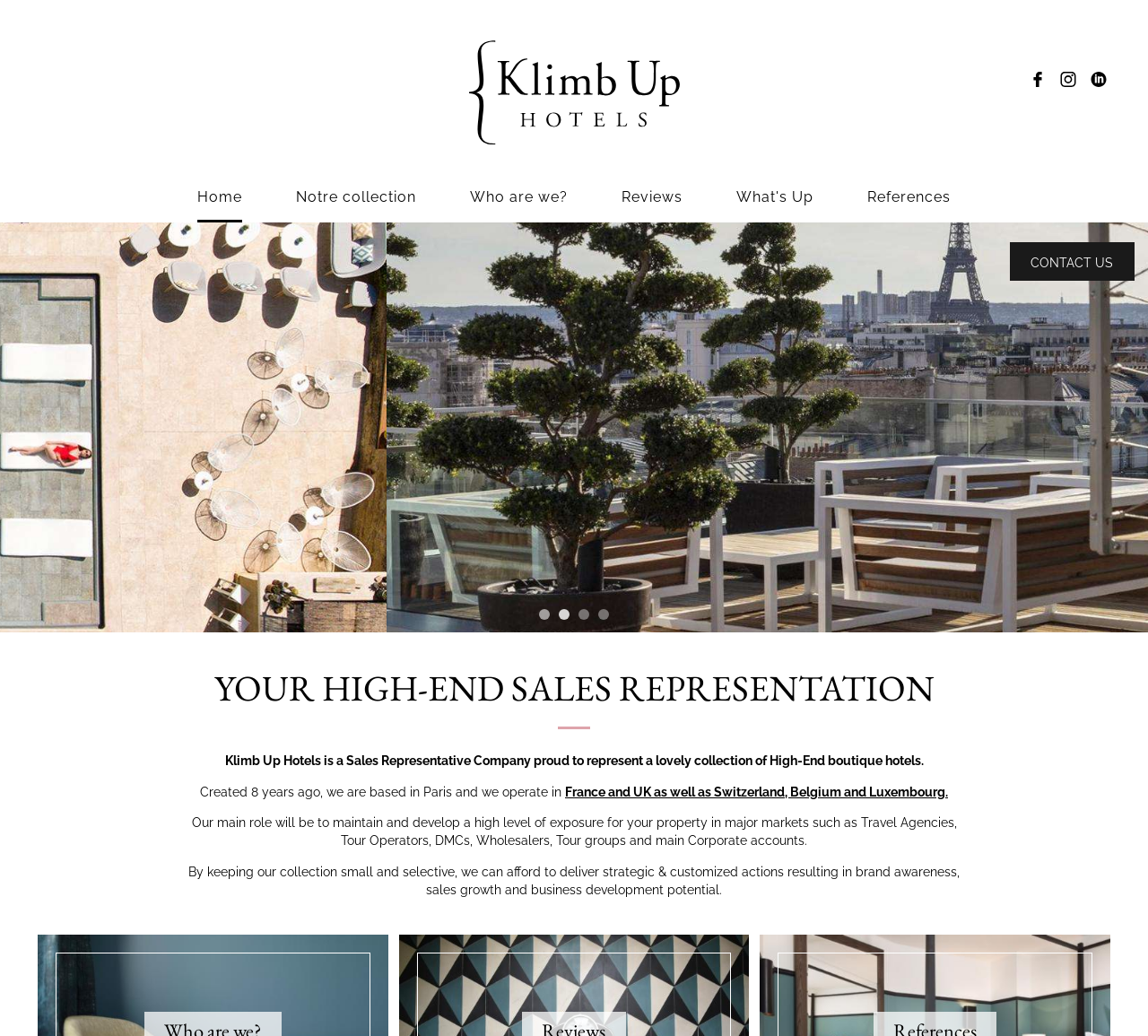Provide the bounding box for the UI element matching this description: "Home".

[0.172, 0.182, 0.211, 0.215]